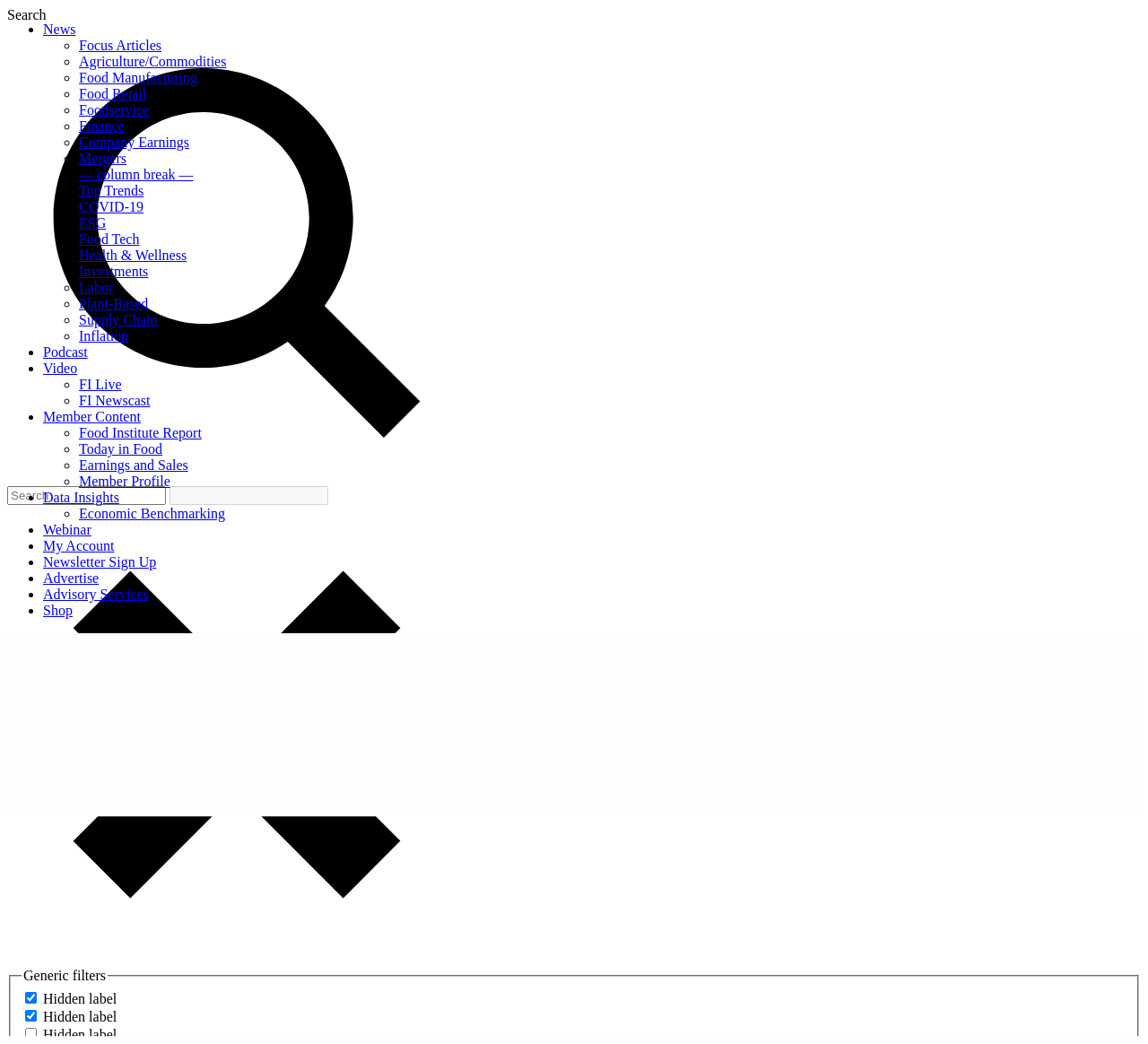Locate the bounding box coordinates of the element's region that should be clicked to carry out the following instruction: "Sign up for Newsletter". The coordinates need to be four float numbers between 0 and 1, i.e., [left, top, right, bottom].

[0.038, 0.531, 0.136, 0.546]